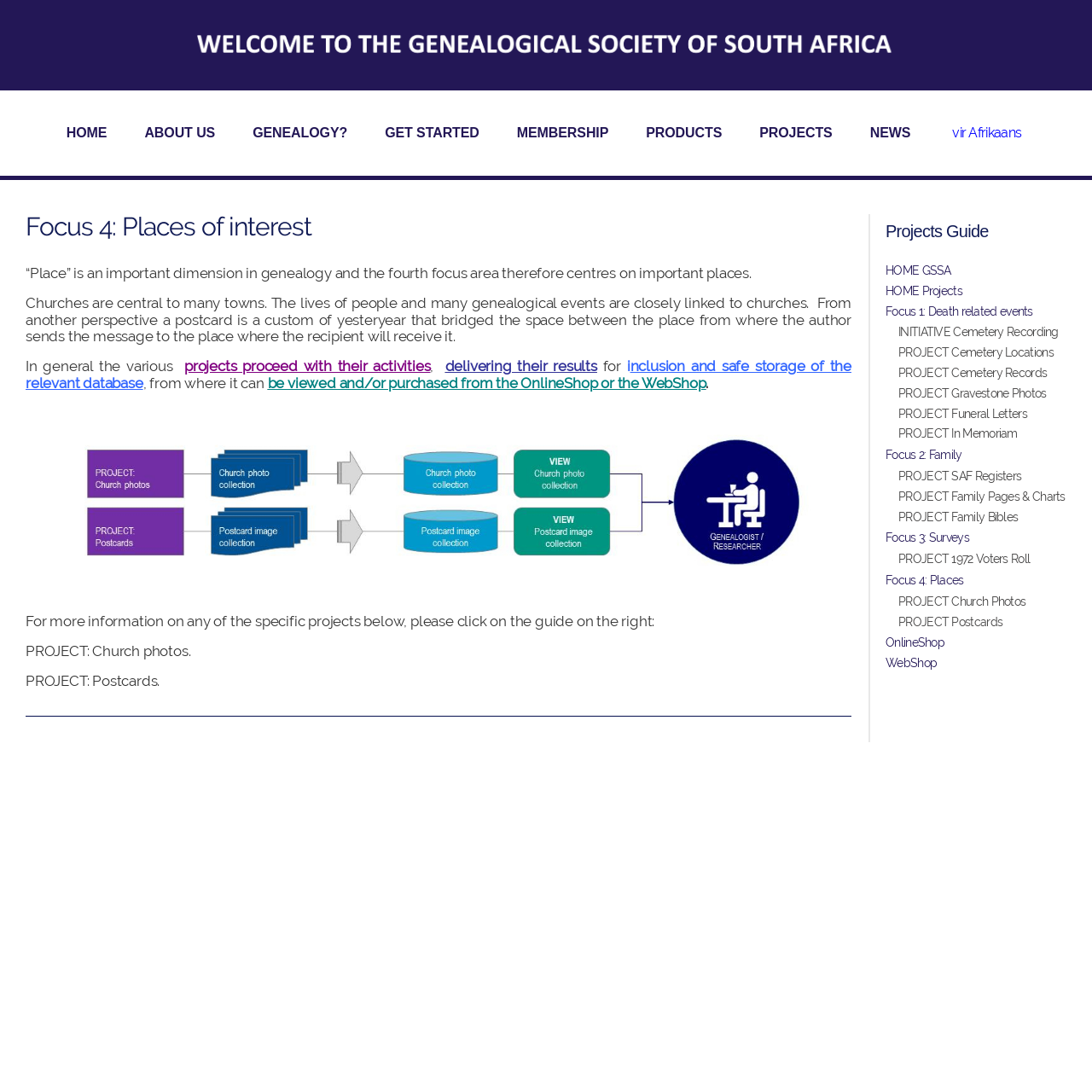Utilize the information from the image to answer the question in detail:
What is the name of the genealogical society?

The name of the genealogical society can be found in the header image 'GSSA HEADER ENG' at the top of the webpage, which suggests that the webpage is related to the Genealogical Society of South Africa (GSSA).